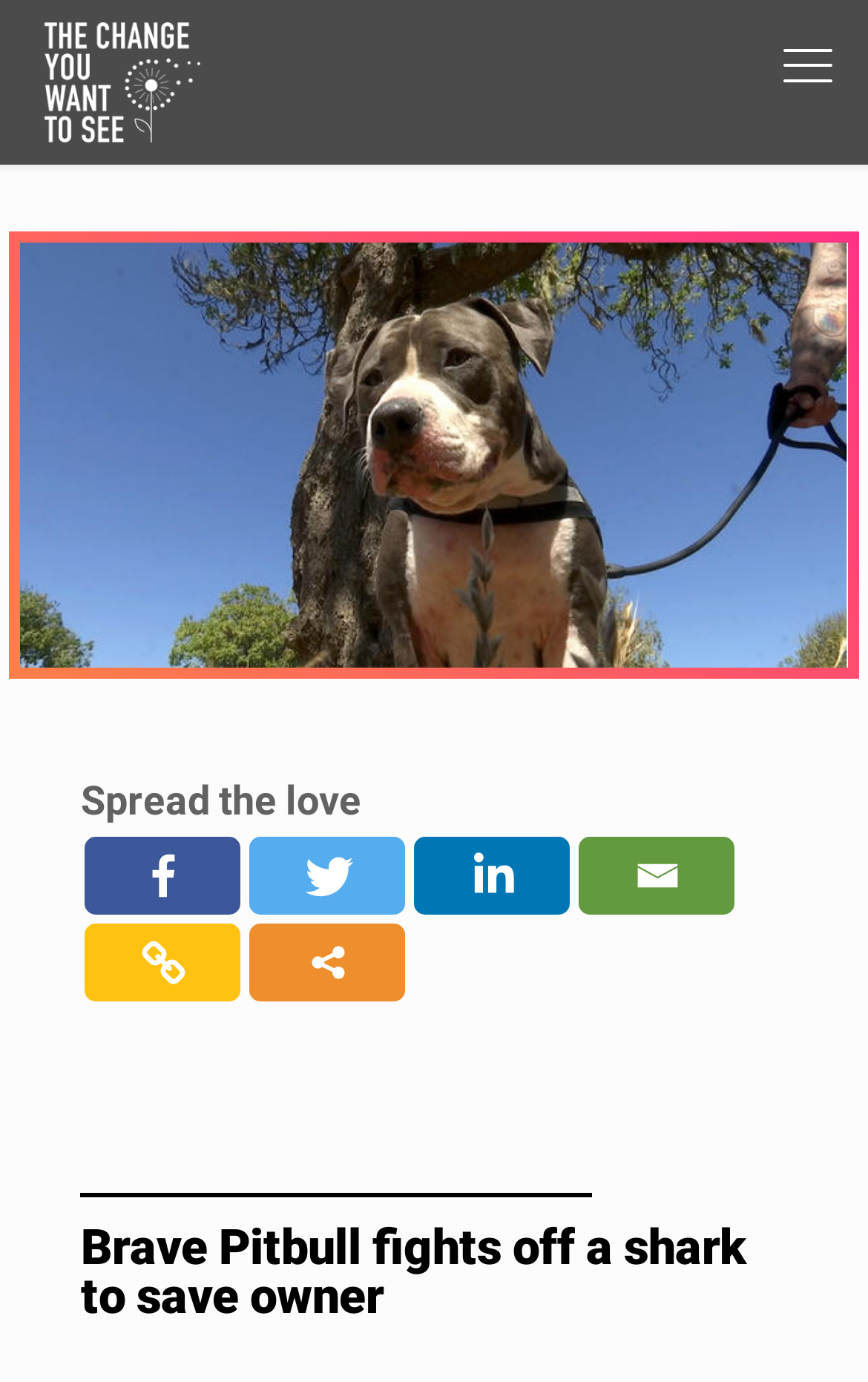Generate a comprehensive description of the webpage.

This webpage is about a heroic pitbull that fought off a shark to save its owner. At the top left of the page, there is a logo image with the text "The Change You Want To See". On the top right, there is a social media icon represented by a Unicode character. 

Below the logo, there is a large image of a pitbull, taking up most of the width of the page. The image is positioned in the middle of the page, leaving some space at the top and bottom.

Underneath the pitbull image, there is a section with a heading "Spread the love" and a row of social media buttons, including Facebook, Twitter, Linkedin, Email, Copy Link, and More. These buttons are aligned horizontally and are positioned near the bottom of the page.

At the very bottom of the page, there is a heading that summarizes the content of the page, "Brave Pitbull fights off a shark to save owner".